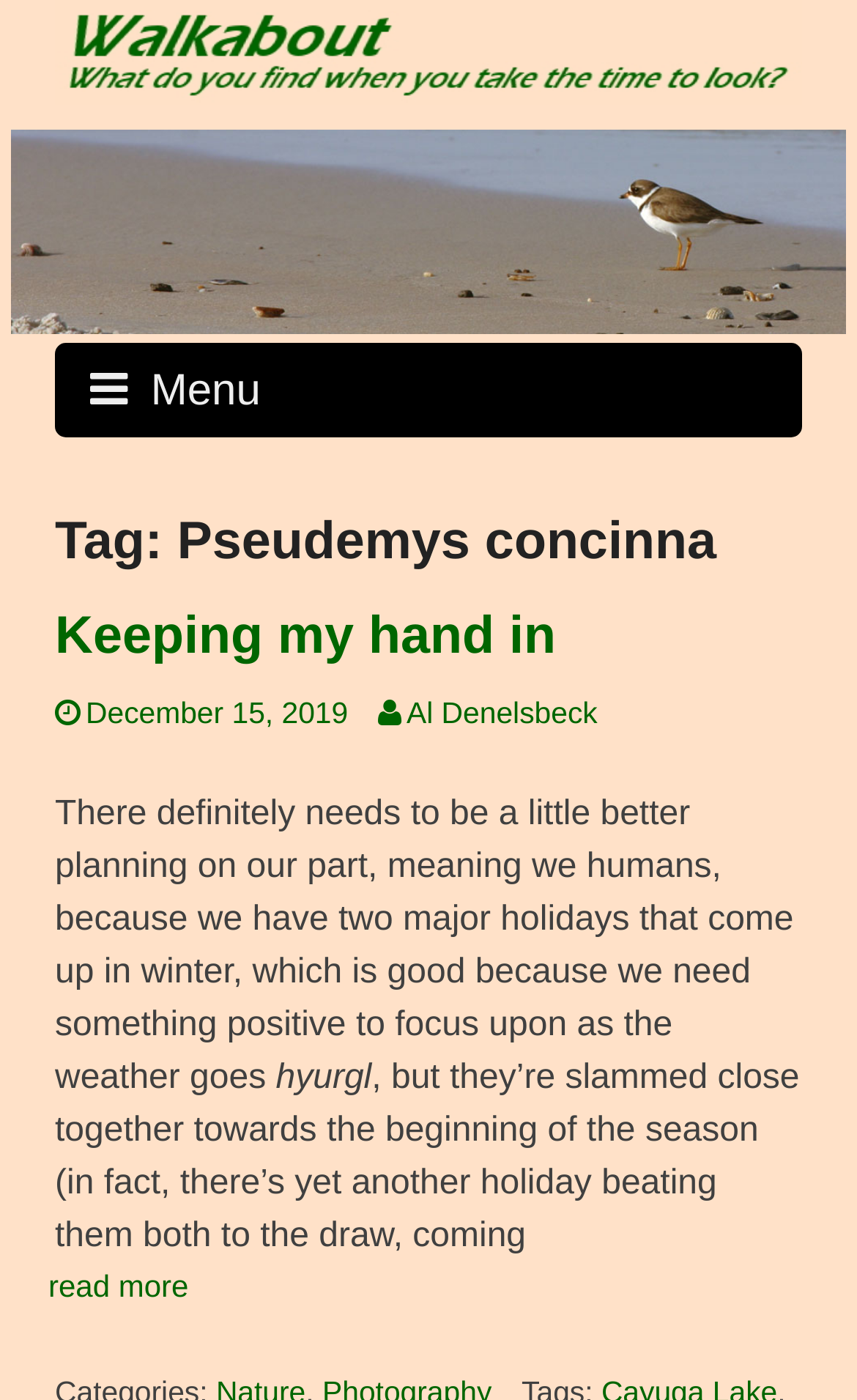What is the author of the first article?
Look at the screenshot and respond with a single word or phrase.

Al Denelsbeck